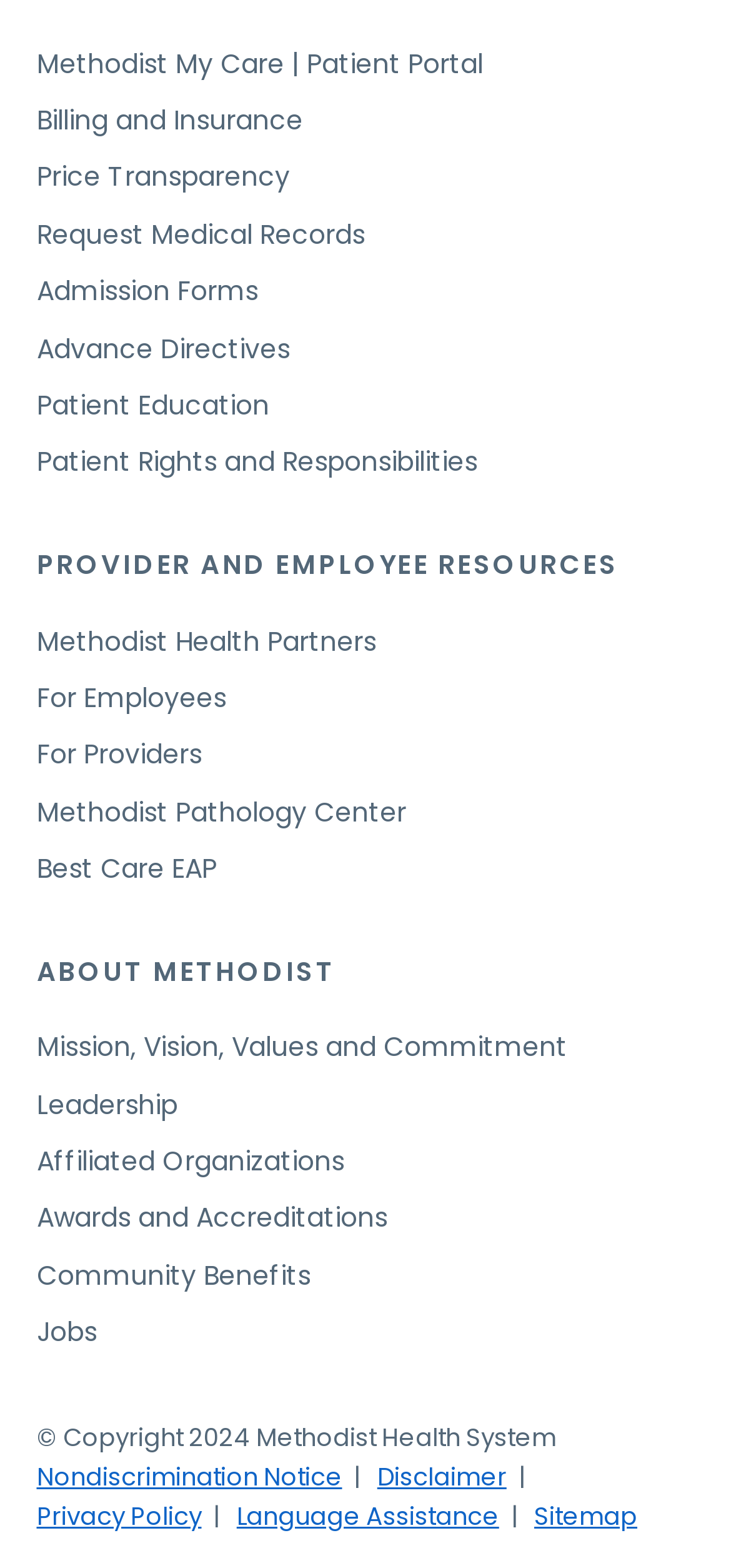Locate the bounding box coordinates of the UI element described by: "Sitemap". The bounding box coordinates should consist of four float numbers between 0 and 1, i.e., [left, top, right, bottom].

[0.731, 0.955, 0.872, 0.978]